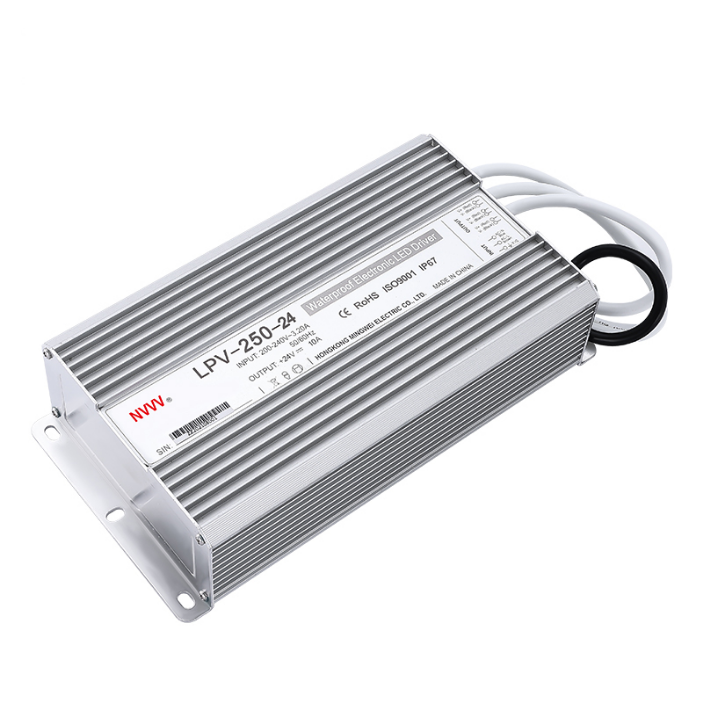Answer the following query concisely with a single word or phrase:
What is the output voltage of the LPV-250-24 model?

24V